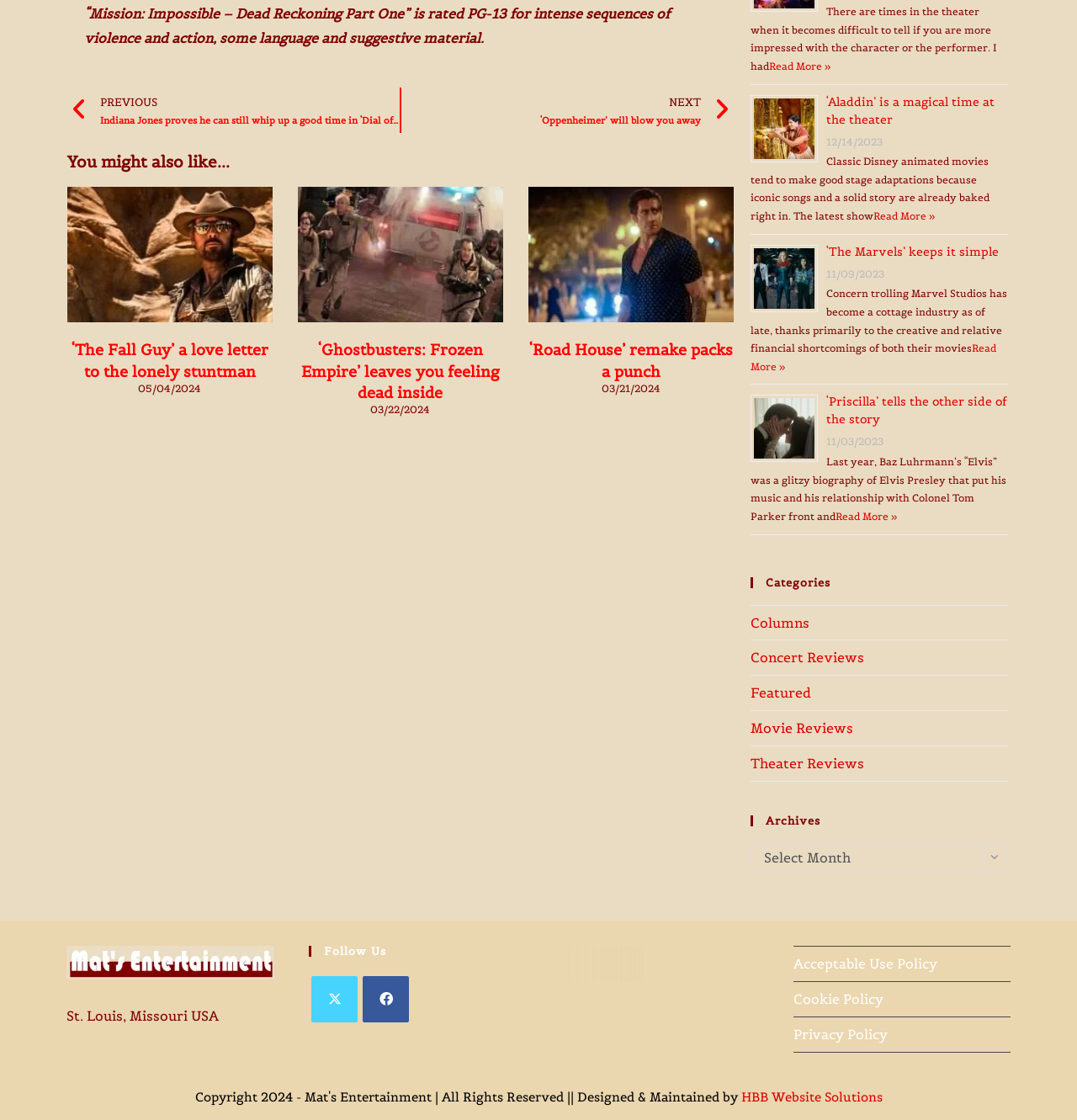Using the details from the image, please elaborate on the following question: What categories are listed on the webpage?

The categories are listed under the heading 'Categories', which includes links to Columns, Concert Reviews, Featured, Movie Reviews, and Theater Reviews.